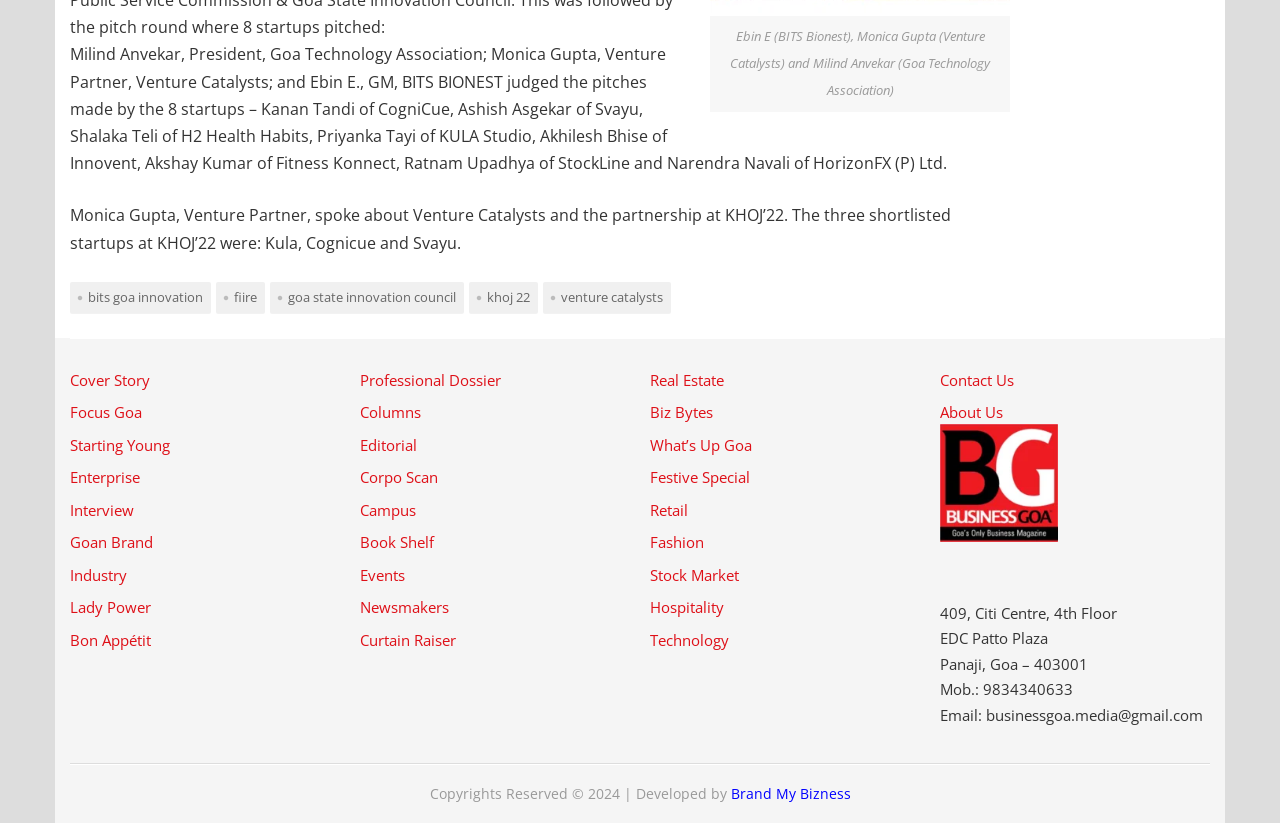Locate the bounding box coordinates of the region to be clicked to comply with the following instruction: "Click on the link to read about Venture Catalysts". The coordinates must be four float numbers between 0 and 1, in the form [left, top, right, bottom].

[0.424, 0.342, 0.524, 0.38]